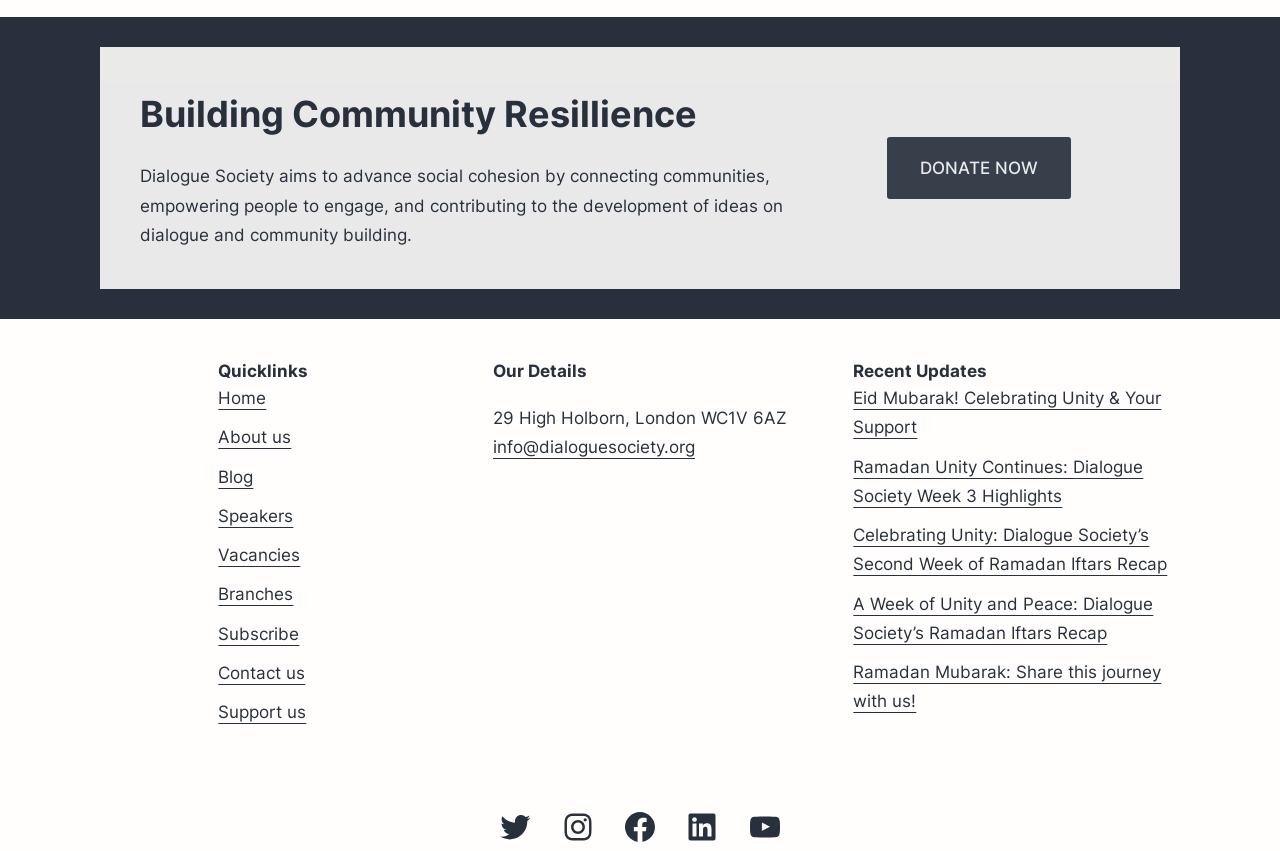Based on the image, give a detailed response to the question: What is the organization's aim?

Based on the StaticText element with the text 'Dialogue Society aims to advance social cohesion by connecting communities, empowering people to engage, and contributing to the development of ideas on dialogue and community building.', we can infer that the organization's aim is to advance social cohesion.